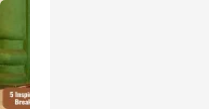What is the purpose of the series?
Ensure your answer is thorough and detailed.

The series aims to empower and challenge traditional norms, promoting diverse representation and powerful storytelling, which suggests that the purpose is to inspire social change and encourage viewers to embrace different perspectives.